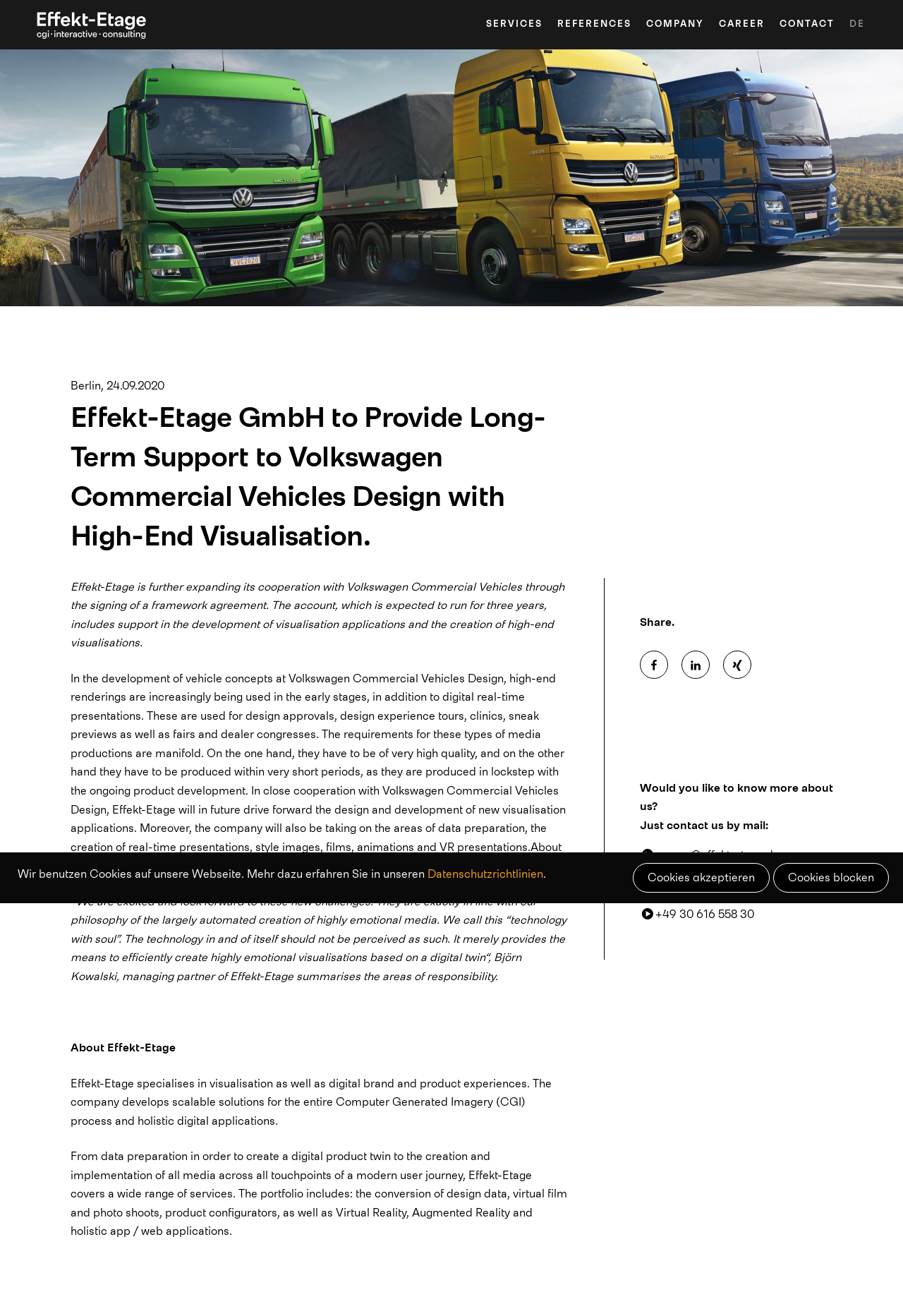Please provide the bounding box coordinates for the element that needs to be clicked to perform the following instruction: "view references". The coordinates should be given as four float numbers between 0 and 1, i.e., [left, top, right, bottom].

[0.617, 0.012, 0.699, 0.026]